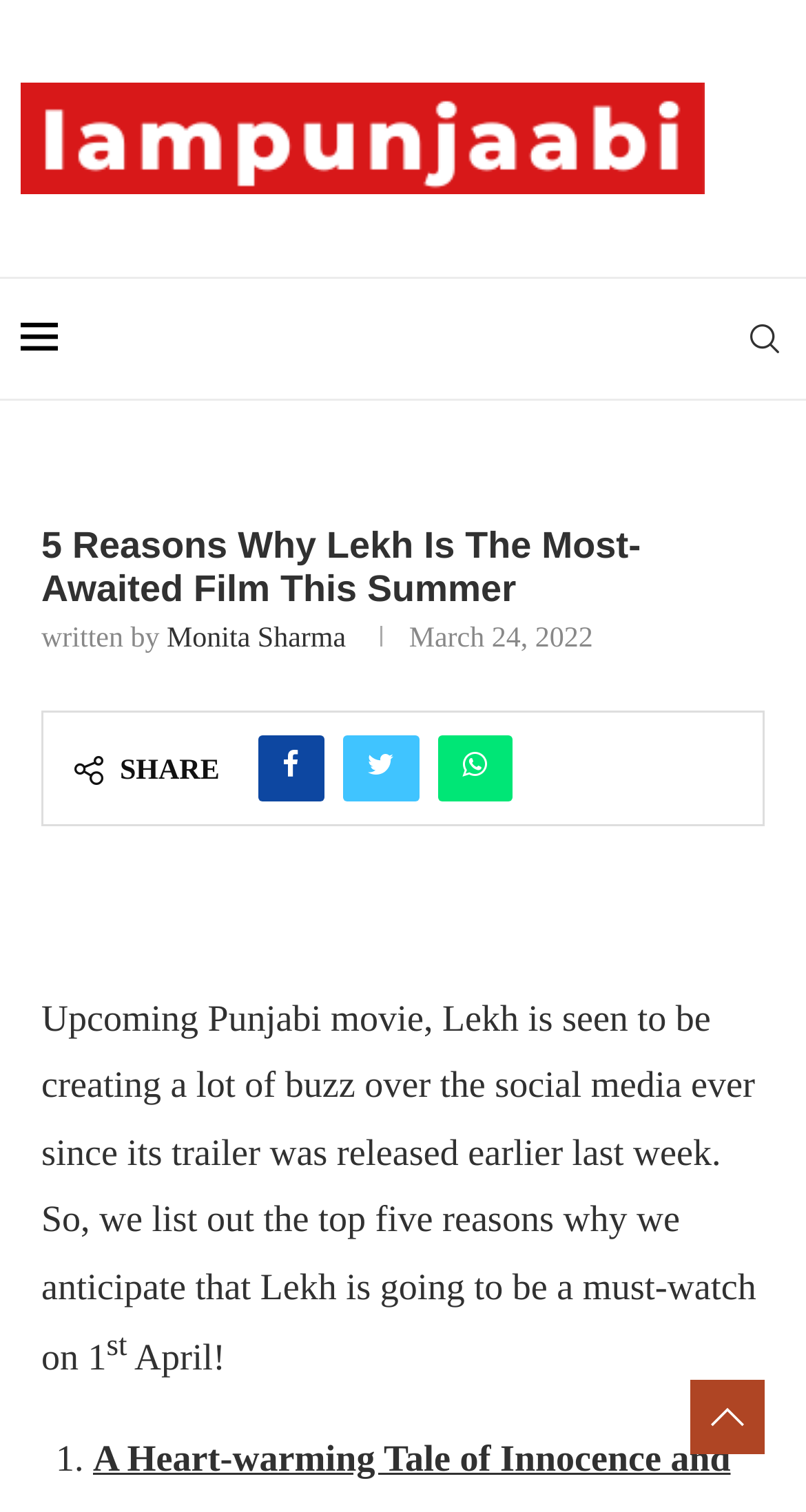Look at the image and answer the question in detail:
What is the date of the article?

I found the date by looking at the time element which contains the text 'March 24, 2022'.